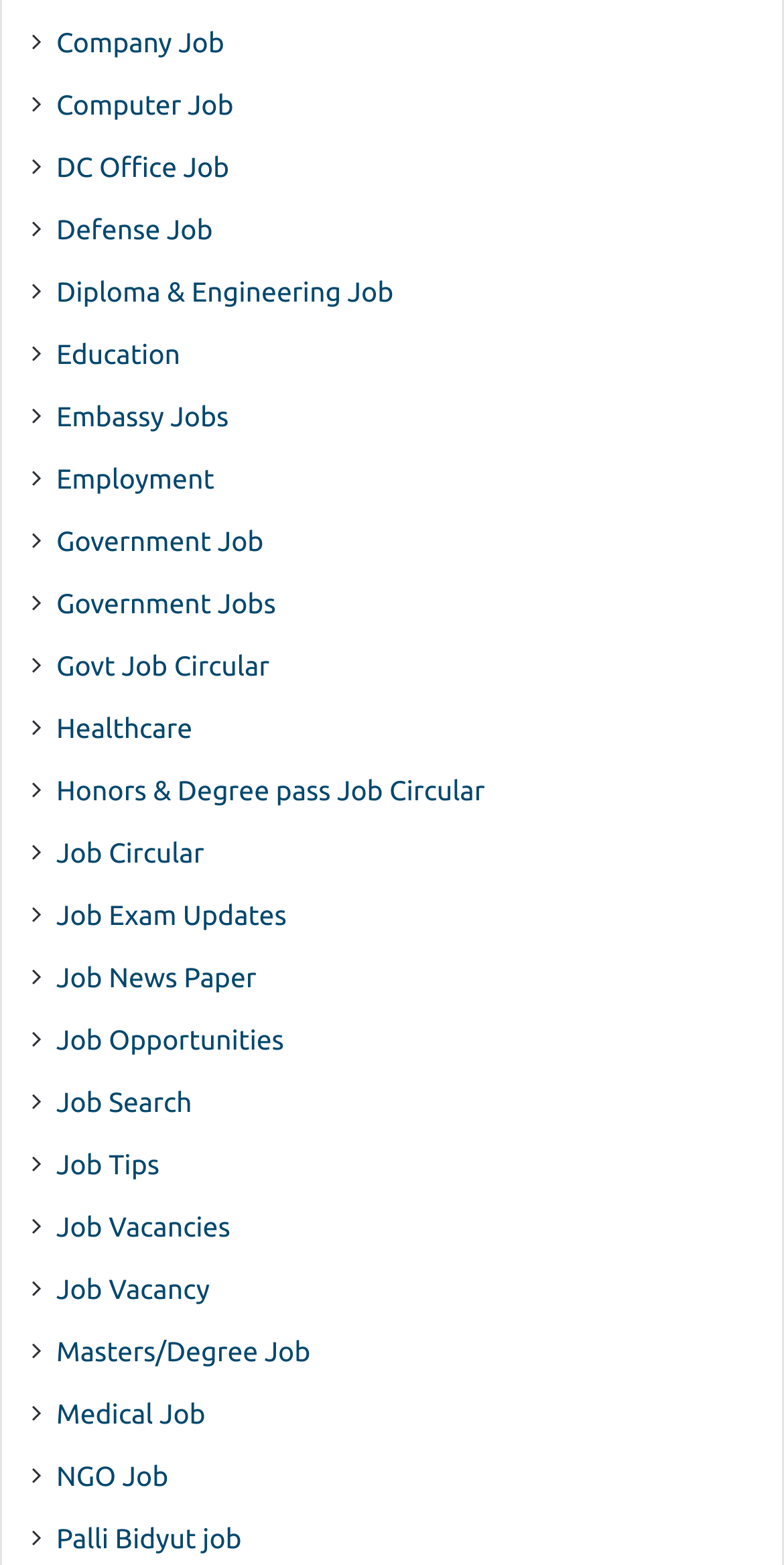Please provide a detailed answer to the question below by examining the image:
How many job categories are listed on this webpage?

By counting the number of links on the webpage, I can see that there are 22 different job categories listed, ranging from 'Company Job' to 'Palli Bidyut job'.